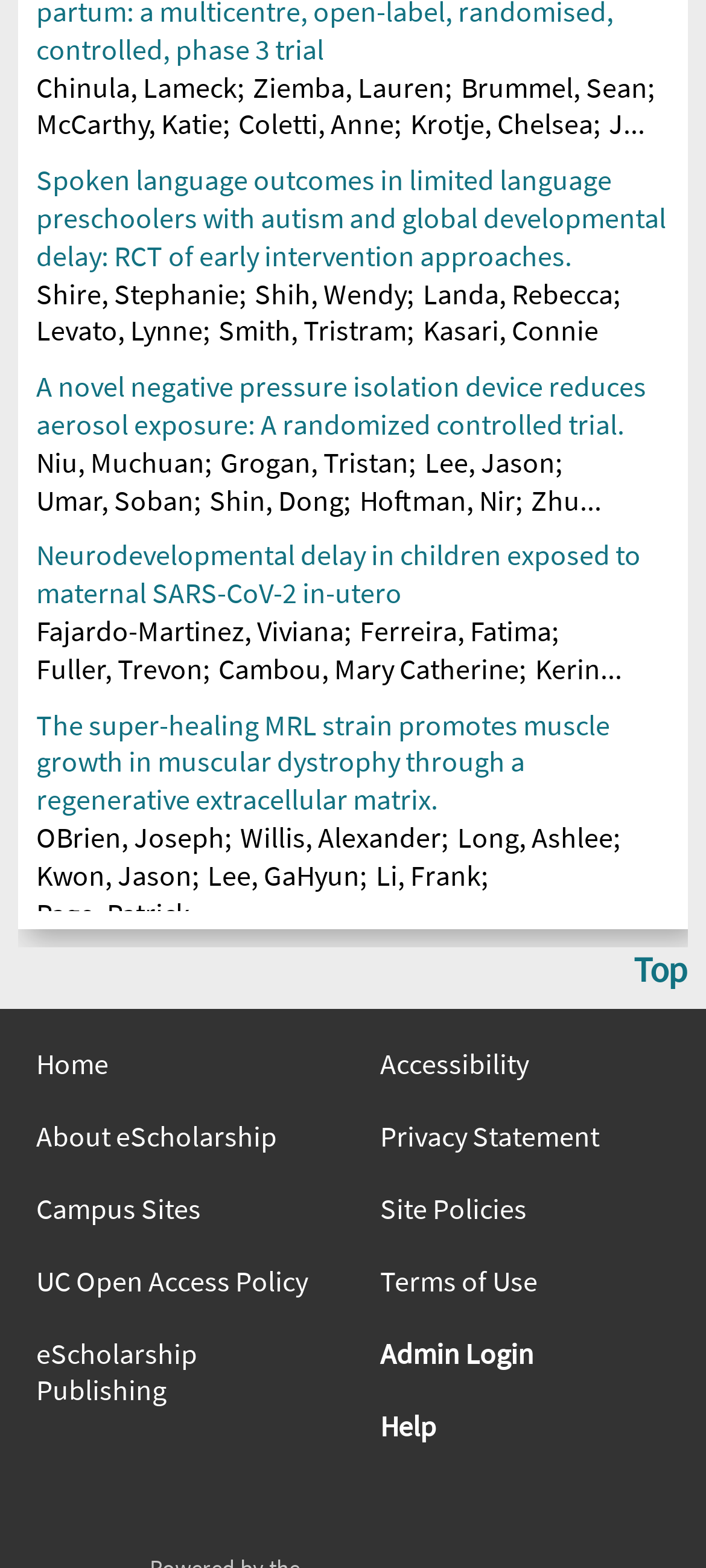Provide the bounding box coordinates of the section that needs to be clicked to accomplish the following instruction: "Scroll to the top of the page."

[0.897, 0.604, 0.974, 0.632]